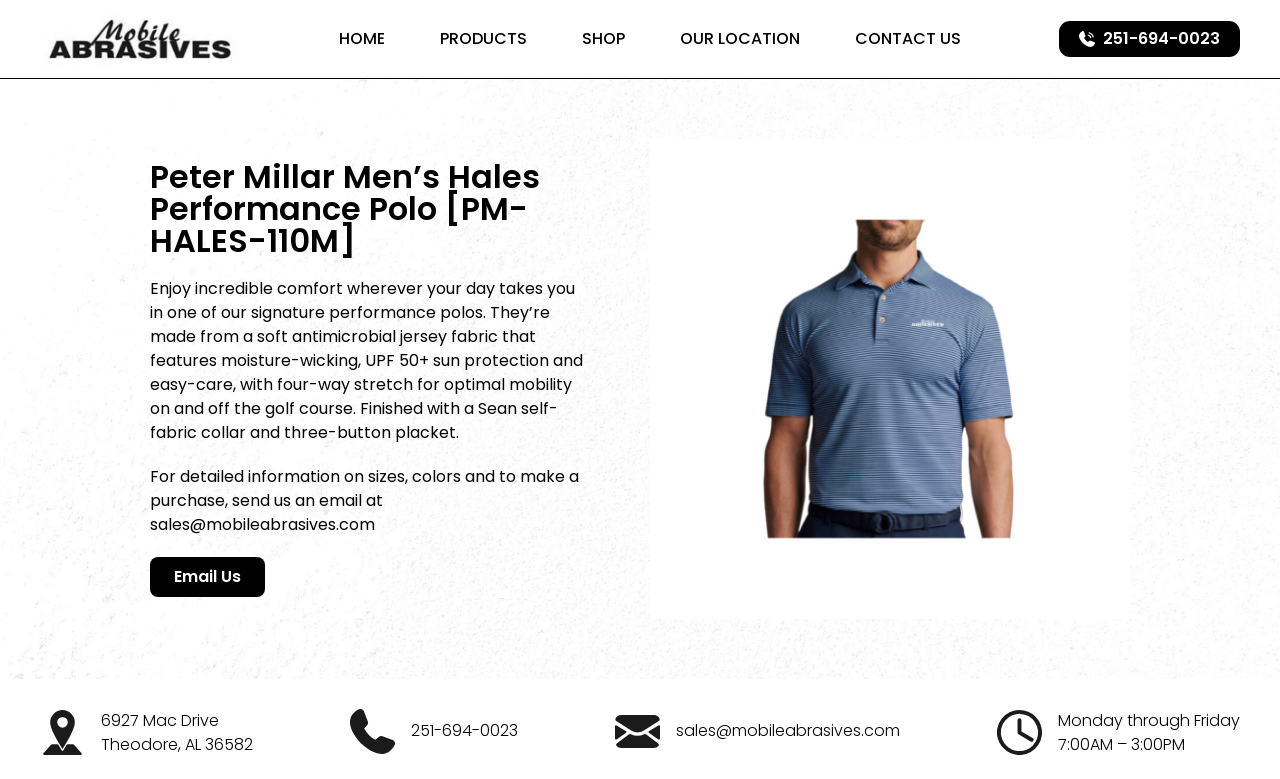Elaborate on the webpage's design and content in a detailed caption.

This webpage is about the Peter Millar Men's Hales Performance Polo, specifically the product with the code PM-HALES-110M. At the top, there are six navigation links: HOME, PRODUCTS, SHOP, OUR LOCATION, CONTACT US, and a phone number 251-694-0023. Below these links, there is a large heading displaying the product name.

The main content of the page is divided into two sections. On the left, there is a detailed product description, which explains the features of the polo, including its comfort, antimicrobial properties, and sun protection. Below this description, there is a note about sending an email to sales@mobileabrasives.com for more information on sizes, colors, and purchasing. There is also an "Email Us" link.

On the right side of the page, there is a large image, likely of the product. At the bottom of the page, there is a section with the company's contact information, including an address, phone number, and email address. Each of these contact details has a small icon next to it. There is also a note about the company's business hours, from Monday to Friday, 7:00 AM to 3:00 PM.